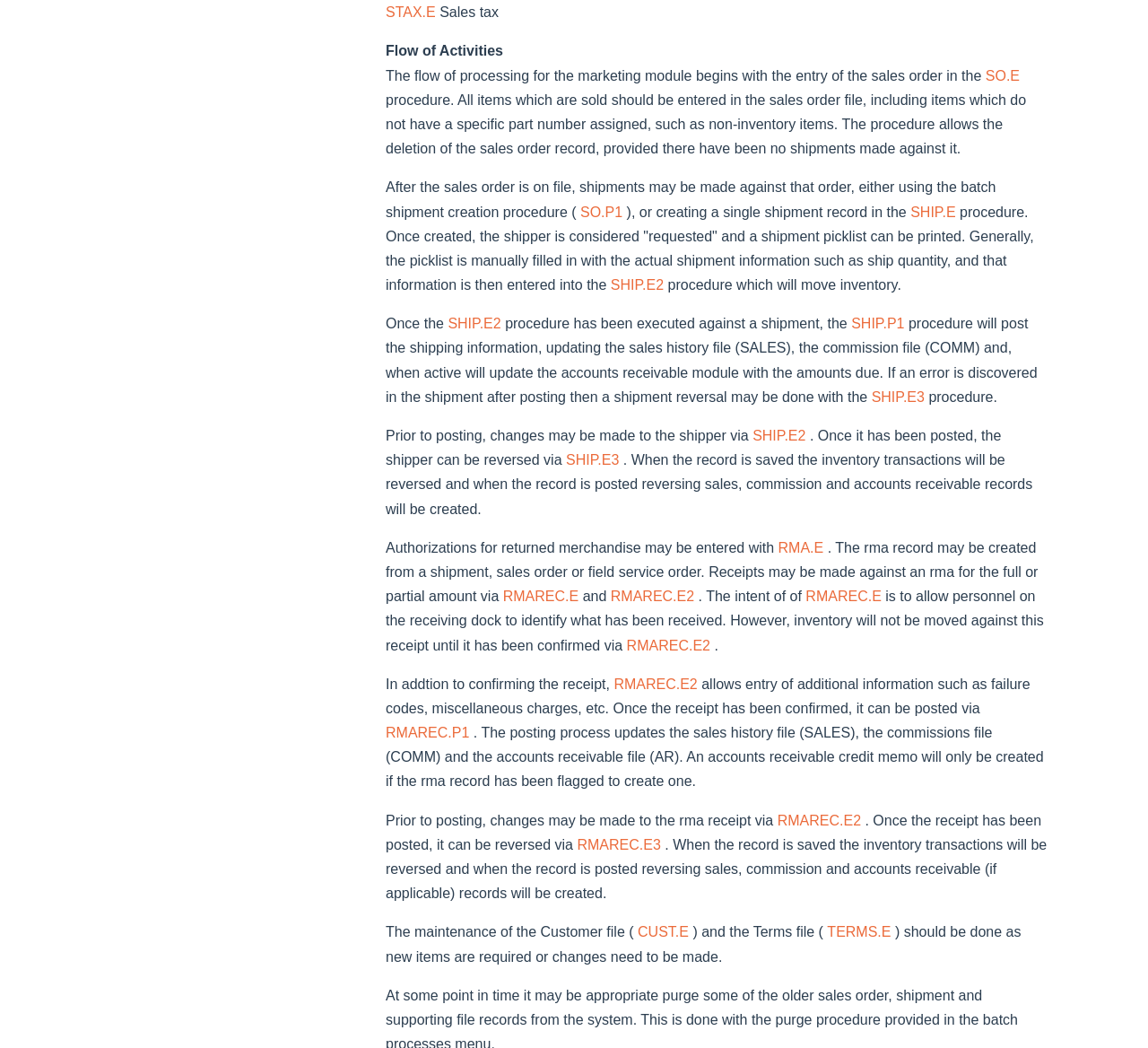Determine the bounding box coordinates of the clickable element to complete this instruction: "Follow 'SO.E' link". Provide the coordinates in the format of four float numbers between 0 and 1, [left, top, right, bottom].

[0.858, 0.065, 0.888, 0.079]